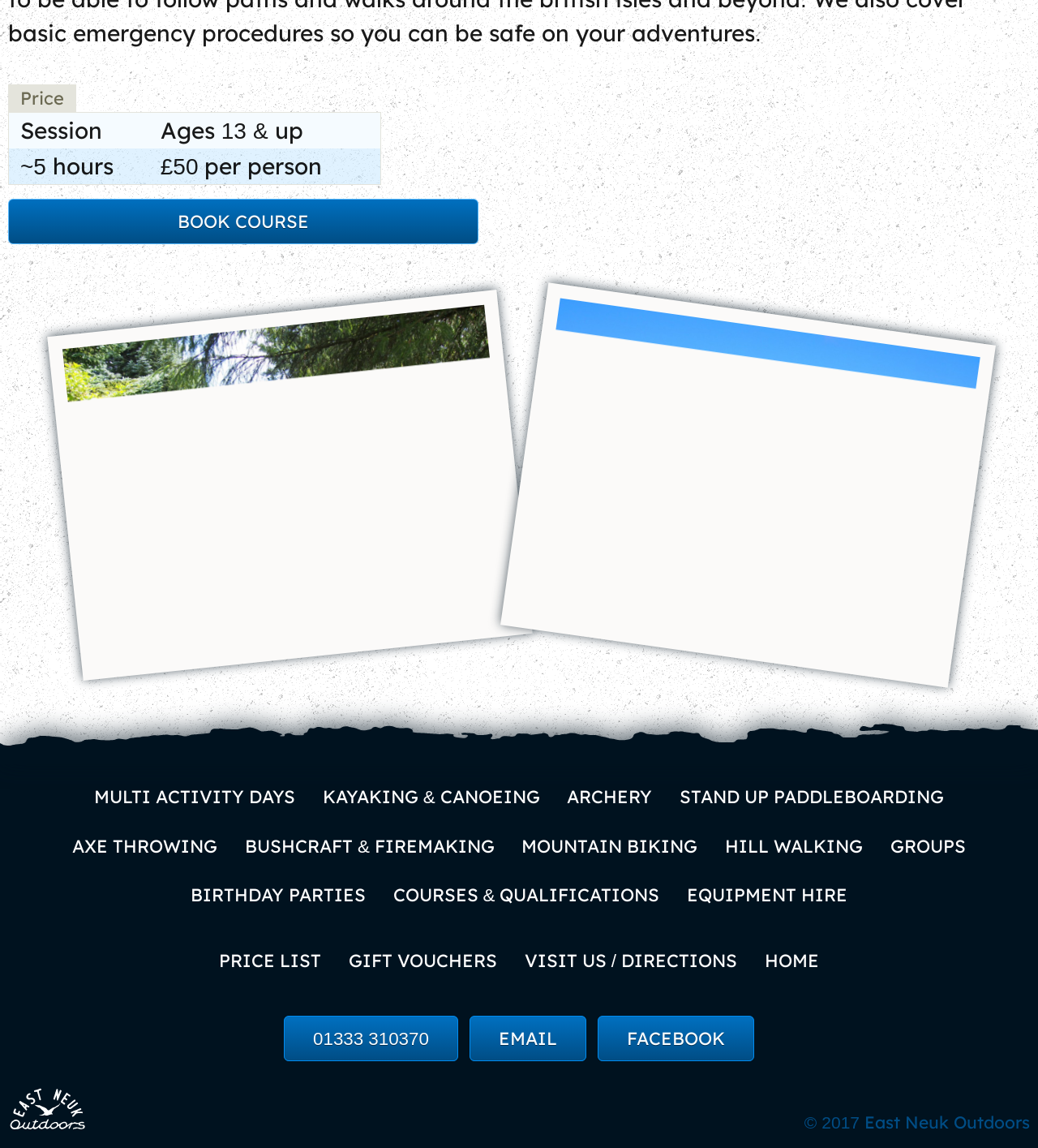How many hours is the session?
Kindly offer a comprehensive and detailed response to the question.

I found the answer by looking at the table with the caption 'Price'. In the second row, the first column says 'Session' and the second column says '~5 hours'.